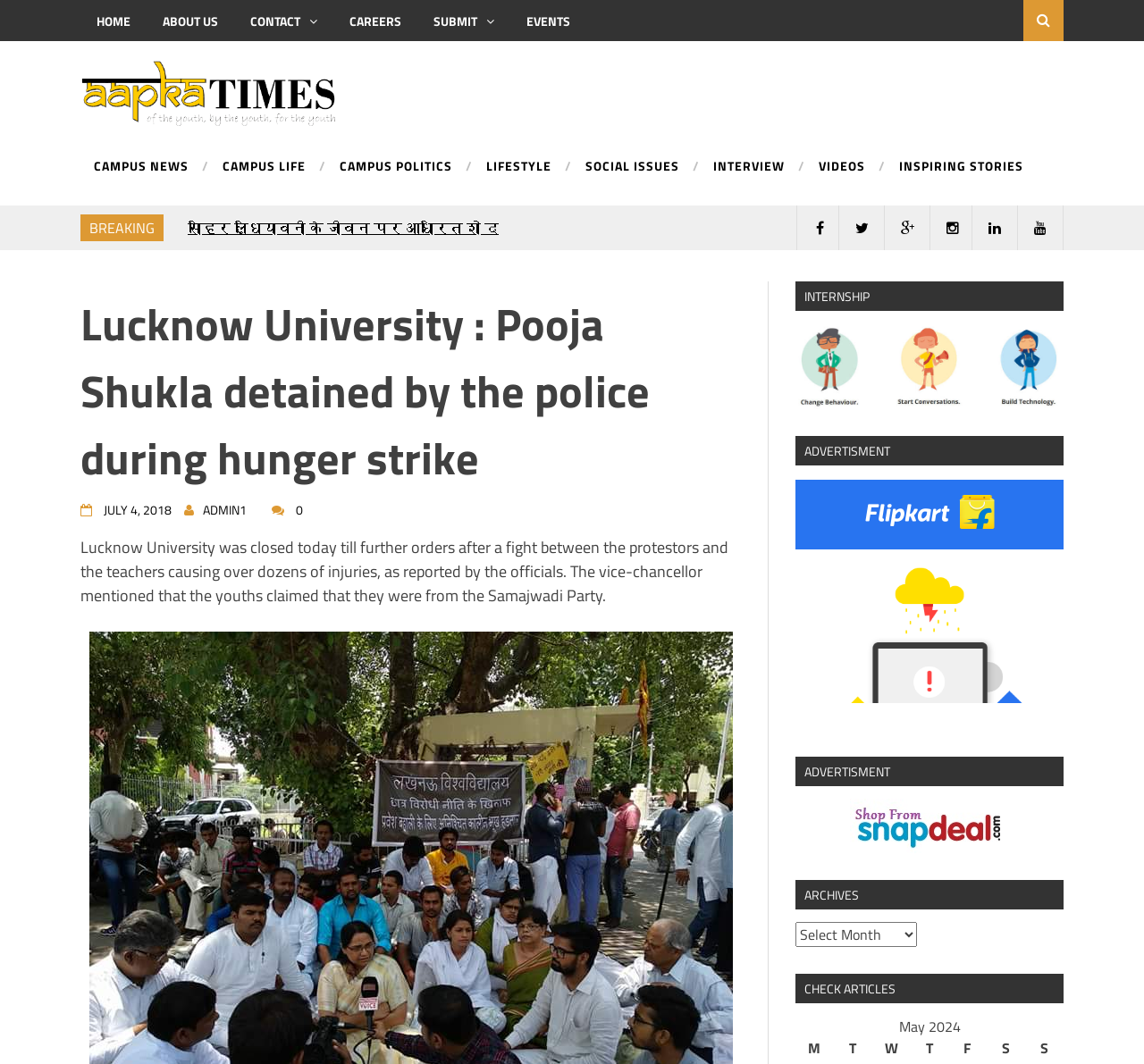What is the purpose of the section with headings 'INTERNSHIP', 'ADVERTISMENT', 'ARCHIVES', and 'CHECK ARTICLES'?
Provide a short answer using one word or a brief phrase based on the image.

To provide additional resources